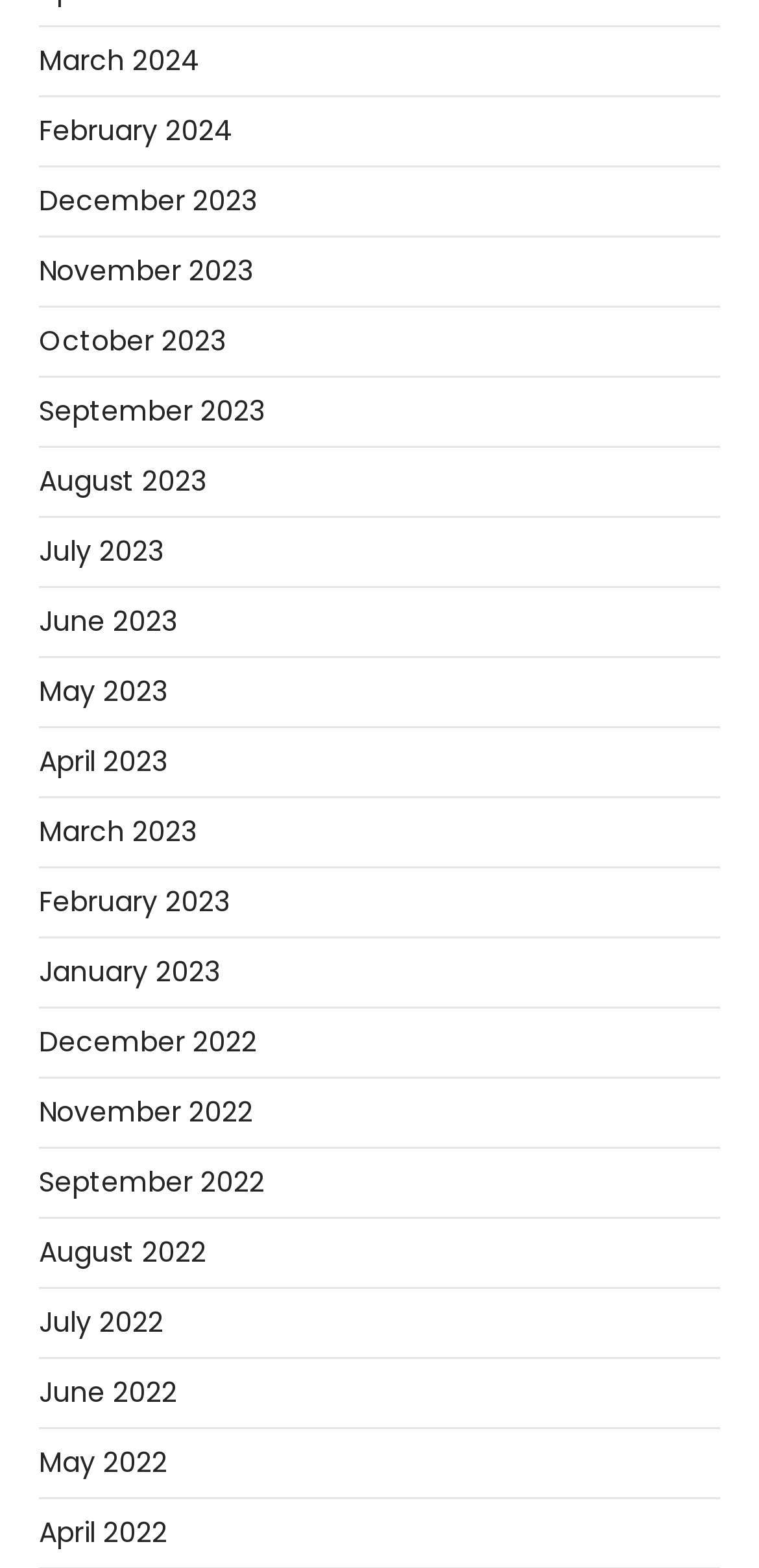Predict the bounding box of the UI element based on the description: "April 2023". The coordinates should be four float numbers between 0 and 1, formatted as [left, top, right, bottom].

[0.051, 0.473, 0.221, 0.498]